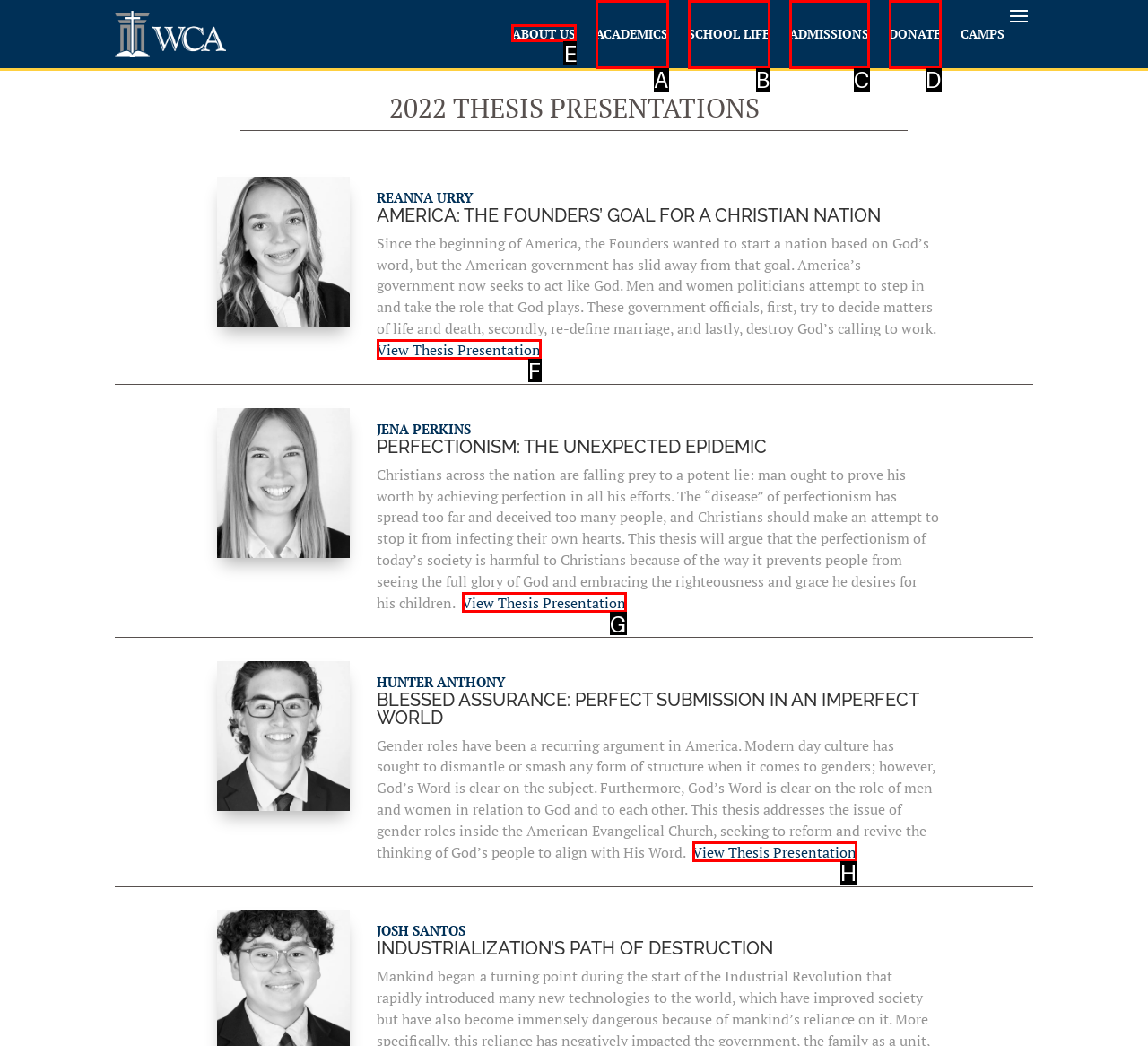Select the proper UI element to click in order to perform the following task: Click the Skip Hire Shropshire logo. Indicate your choice with the letter of the appropriate option.

None